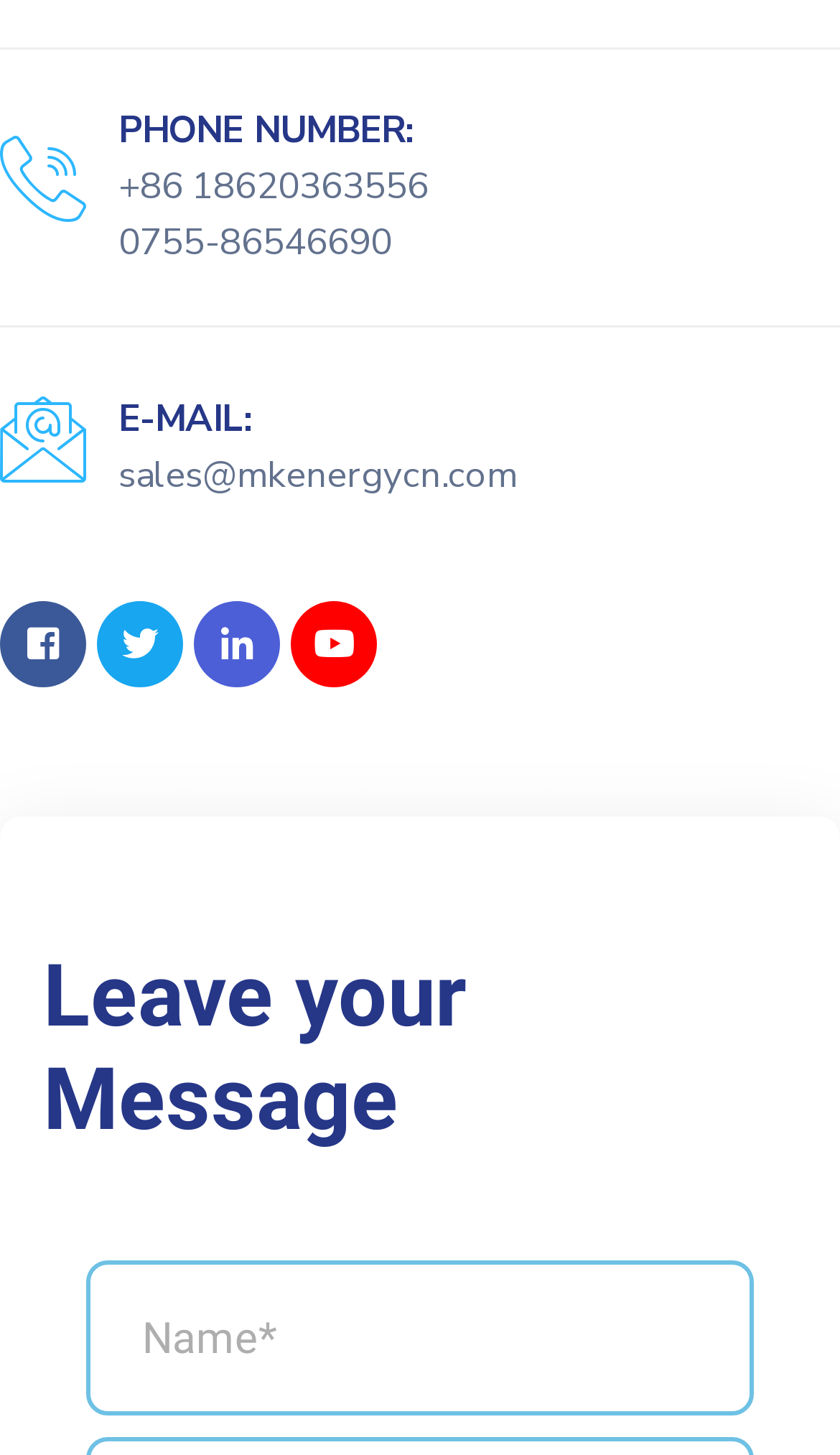Could you provide the bounding box coordinates for the portion of the screen to click to complete this instruction: "Follow on Facebook"?

[0.0, 0.412, 0.103, 0.472]